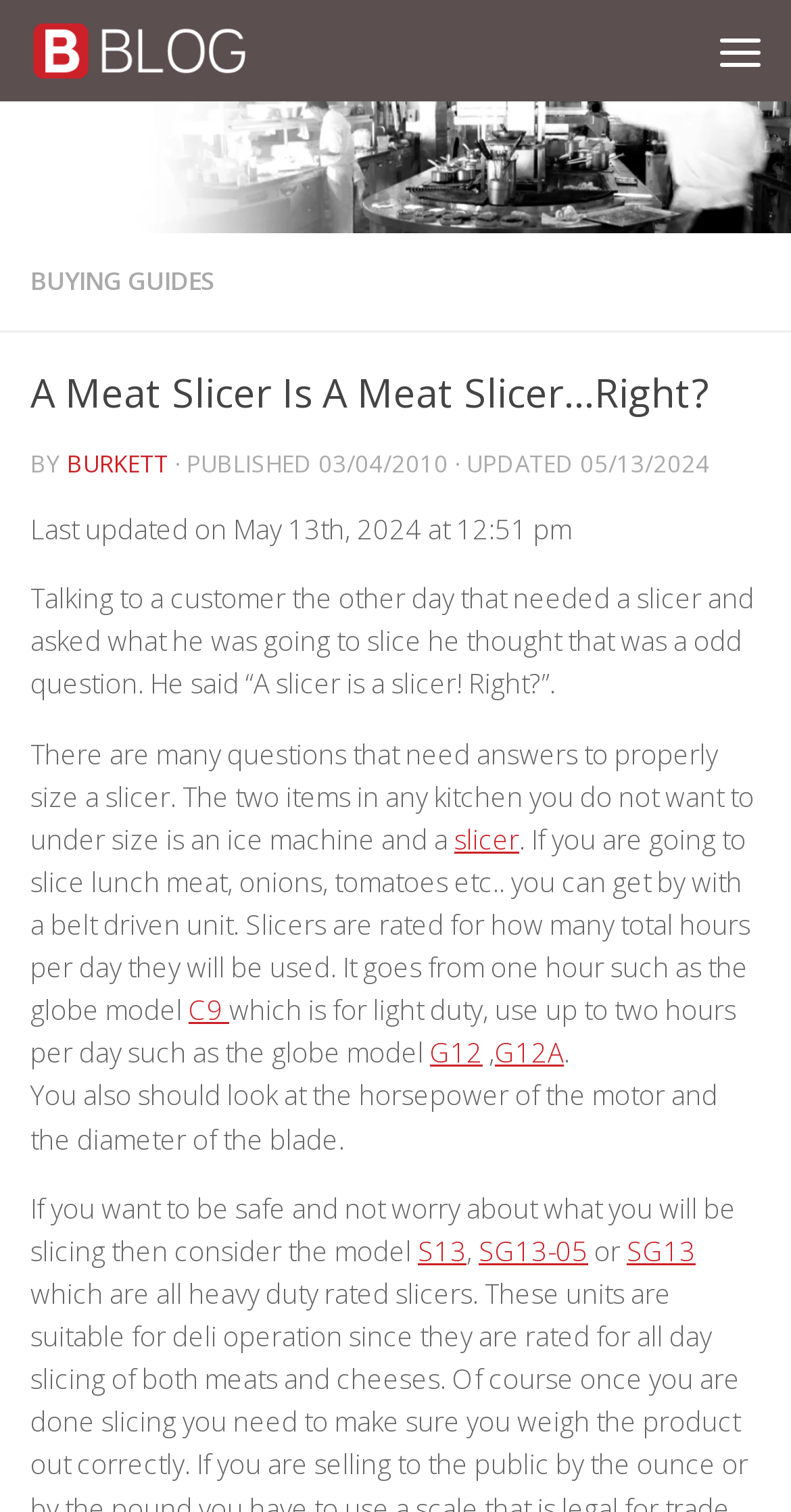Please specify the bounding box coordinates of the element that should be clicked to execute the given instruction: 'Check the Facebook link'. Ensure the coordinates are four float numbers between 0 and 1, expressed as [left, top, right, bottom].

None